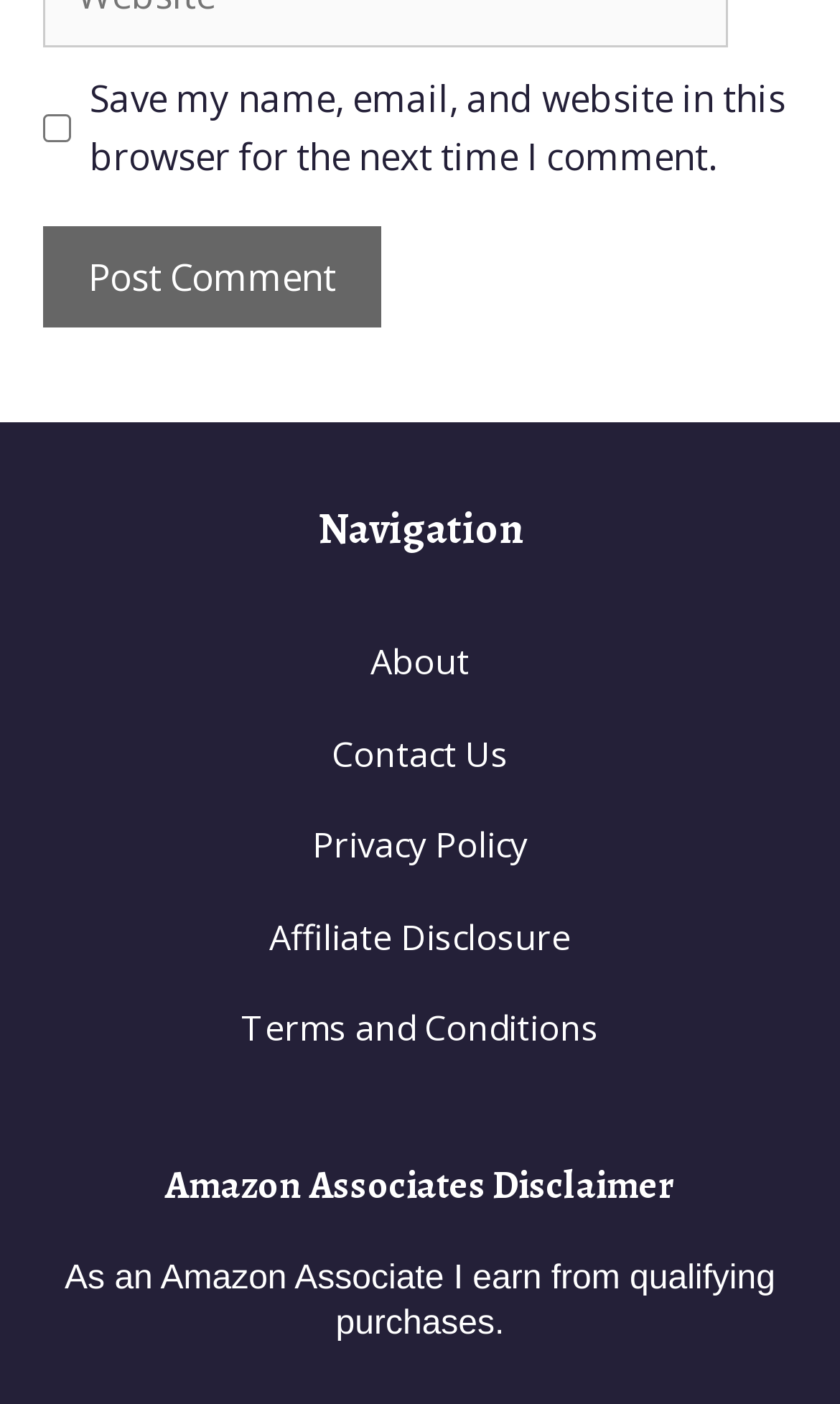Please provide the bounding box coordinate of the region that matches the element description: Contact Us. Coordinates should be in the format (top-left x, top-left y, bottom-right x, bottom-right y) and all values should be between 0 and 1.

[0.051, 0.505, 0.949, 0.57]